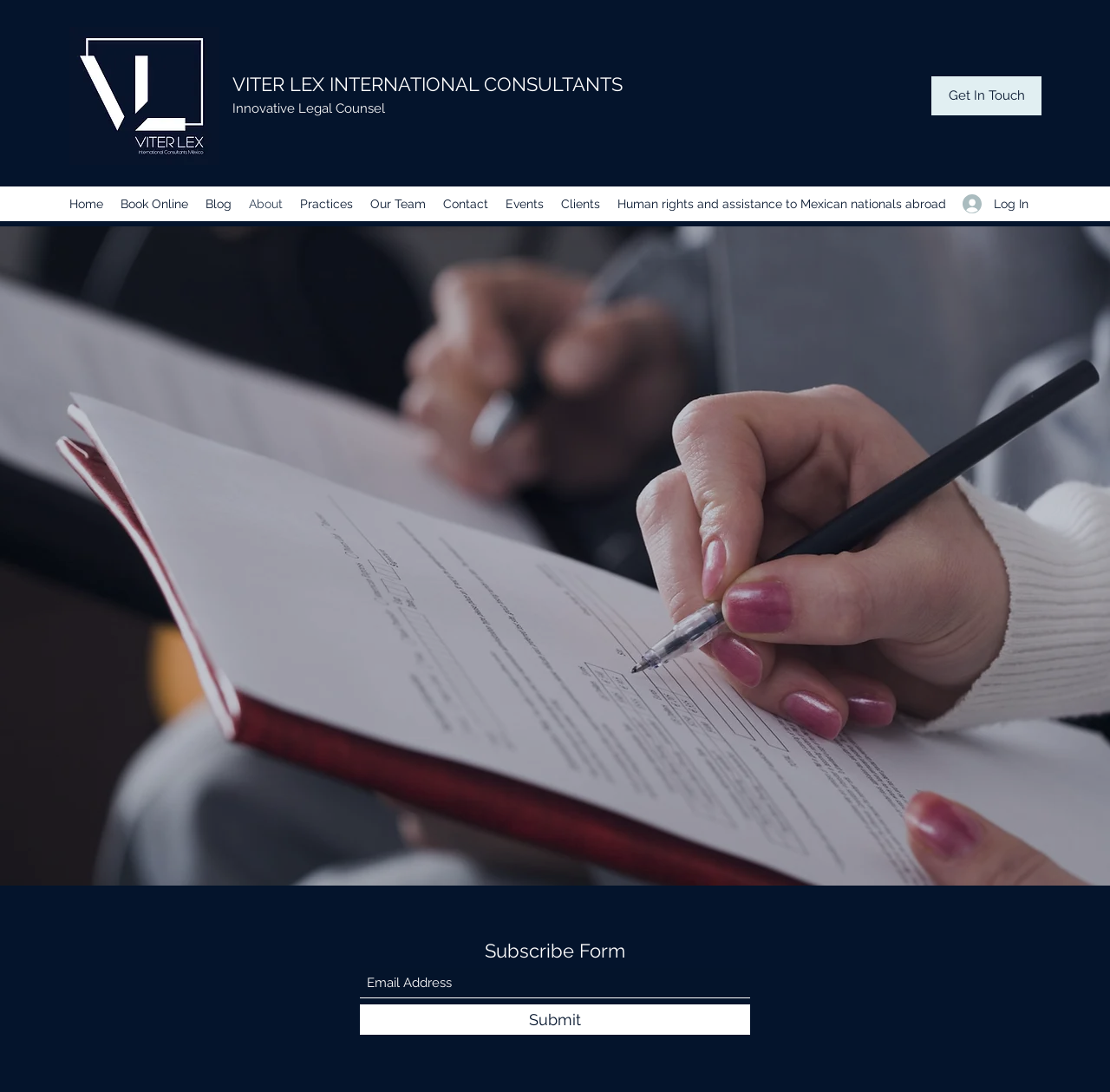Construct a comprehensive description capturing every detail on the webpage.

The webpage is about VITER LEX International Consultants, a law firm. At the top left corner, there is a small image, likely a logo. Next to it, the firm's name "VITER LEX INTERNATIONAL CONSULTANTS" is written in a prominent font. Below the firm's name, the tagline "Innovative Legal Counsel" is displayed.

On the top right corner, there is a navigation menu with several links, including "Home", "Book Online", "Blog", "About", "Practices", "Our Team", "Contact", "Events", "Clients", and "Human rights and assistance to Mexican nationals abroad". Below the navigation menu, there are two buttons, "Get In Touch" and "Log In".

The main content of the webpage is divided into two sections. The first section has a heading "ABOUT THE FIRM" and describes the firm's values and mission. The text explains that the firm prides itself on personal values, ensuring high-quality service, and understanding the challenges of each case. The second section has a heading "Subscribe Form" and contains a textbox to input an email address and a "Submit" button.

There is also a "Reach Out" button in the middle of the page, and a large background image that spans the entire width of the page. At the bottom of the page, there is a small image, likely a social media icon.